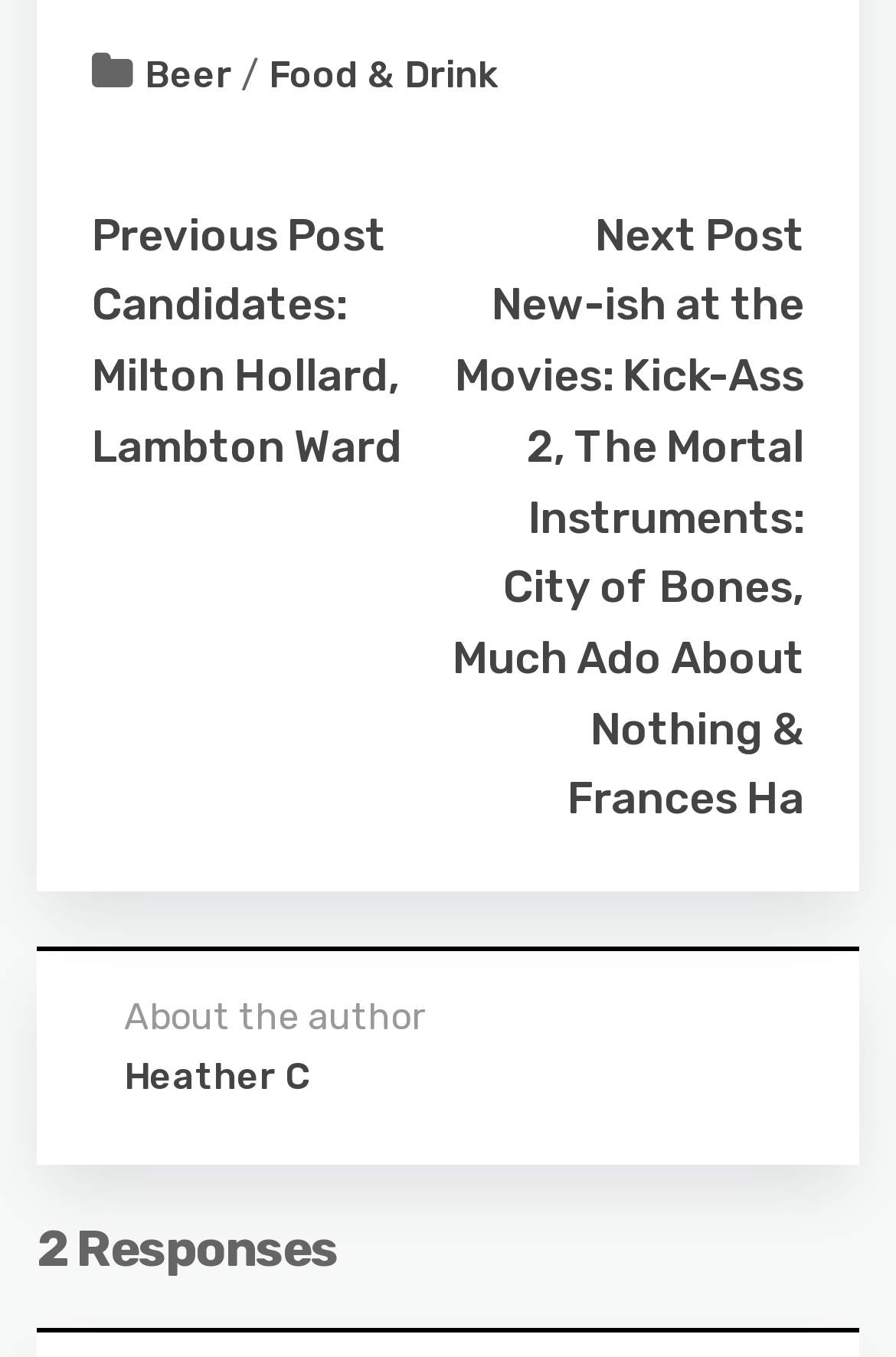What is the category of the post?
Look at the image and respond with a single word or a short phrase.

Food & Drink